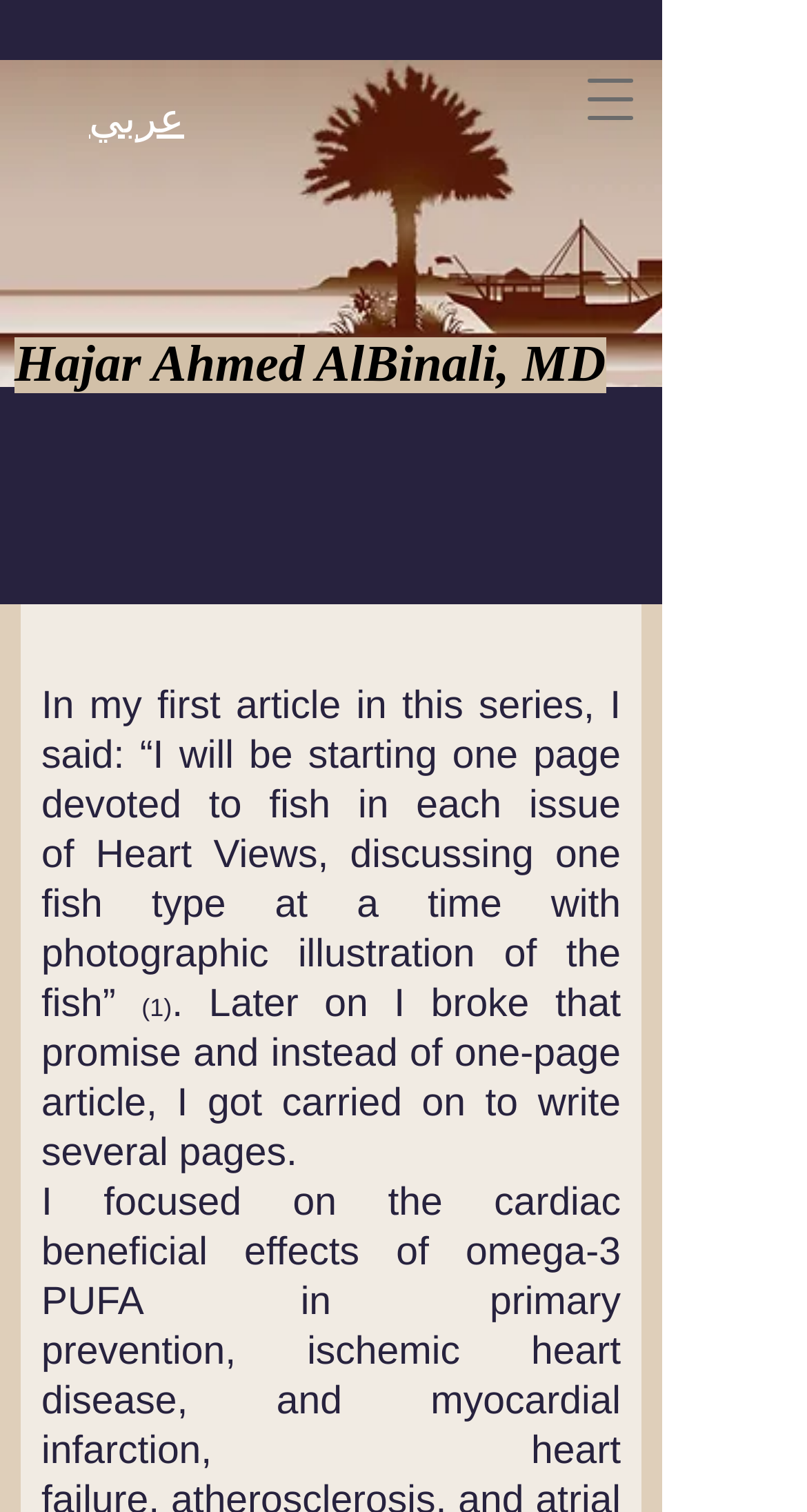Please extract the primary headline from the webpage.

Hajar Ahmed AlBinali, MD